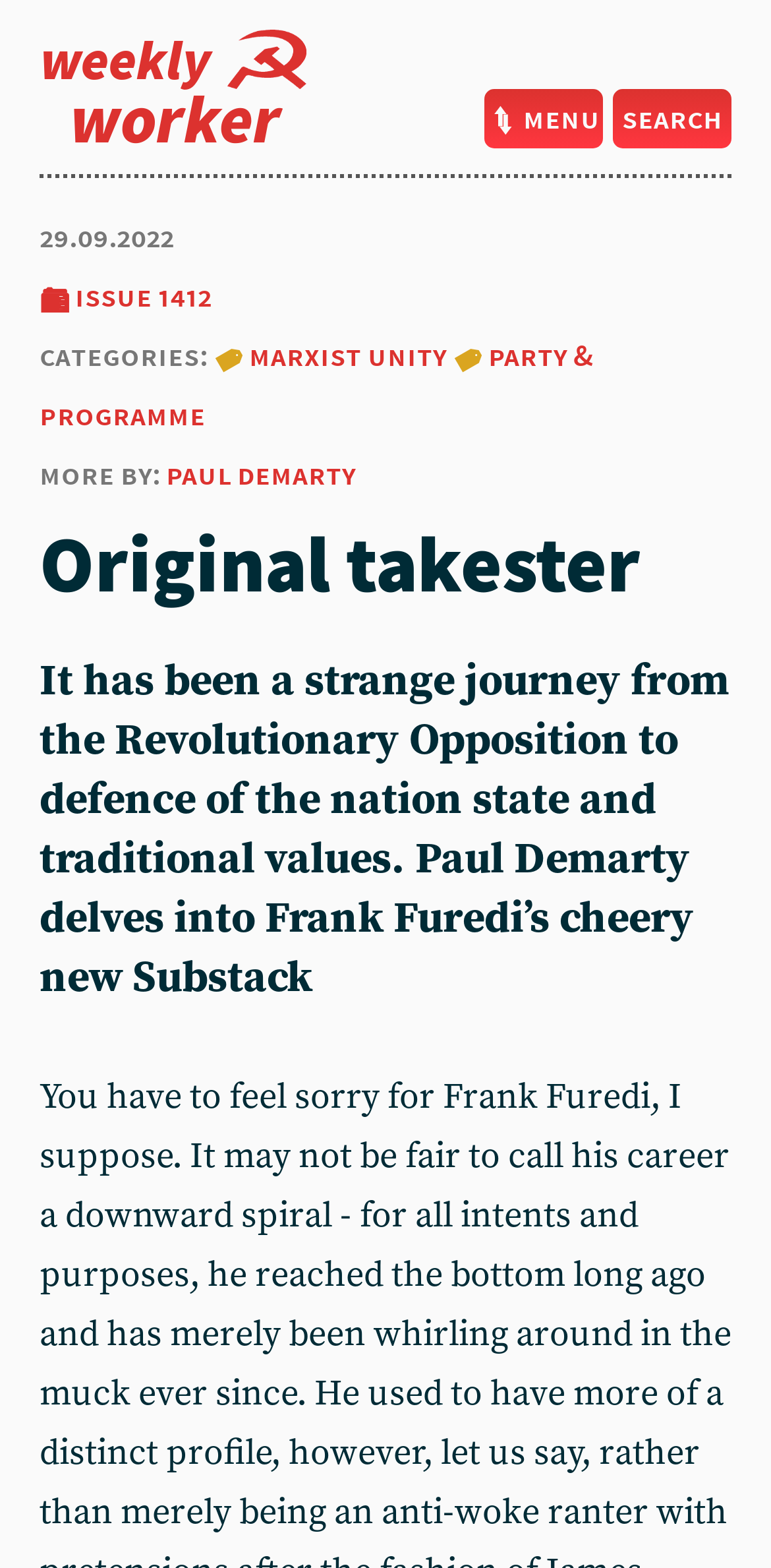Present a detailed account of what is displayed on the webpage.

The webpage appears to be an article page from the "Weekly Worker" publication. At the top left, there is a heading that reads "Weekly Worker" with an image to its right. On the top right, there is a heading "o menu search" with two links, "o menu" and "search", placed side by side.

Below the top section, there is a heading that displays the date "29.09.2022". Underneath the date, there is a section that appears to be related to a specific issue of the publication, "Z issue 1412", with a link to access the issue. This section also includes categories, "t marxist unity" and "t party & programme", with links to related topics.

Further down, there is a heading that reads "more by: paul demarty" with a link to the author's page. The main article title, "Original takester", is placed below, followed by a longer heading that summarizes the article's content, "It has been a strange journey from the Revolutionary Opposition to defence of the nation state and traditional values. Paul Demarty delves into Frank Furedi’s cheery new Substack".